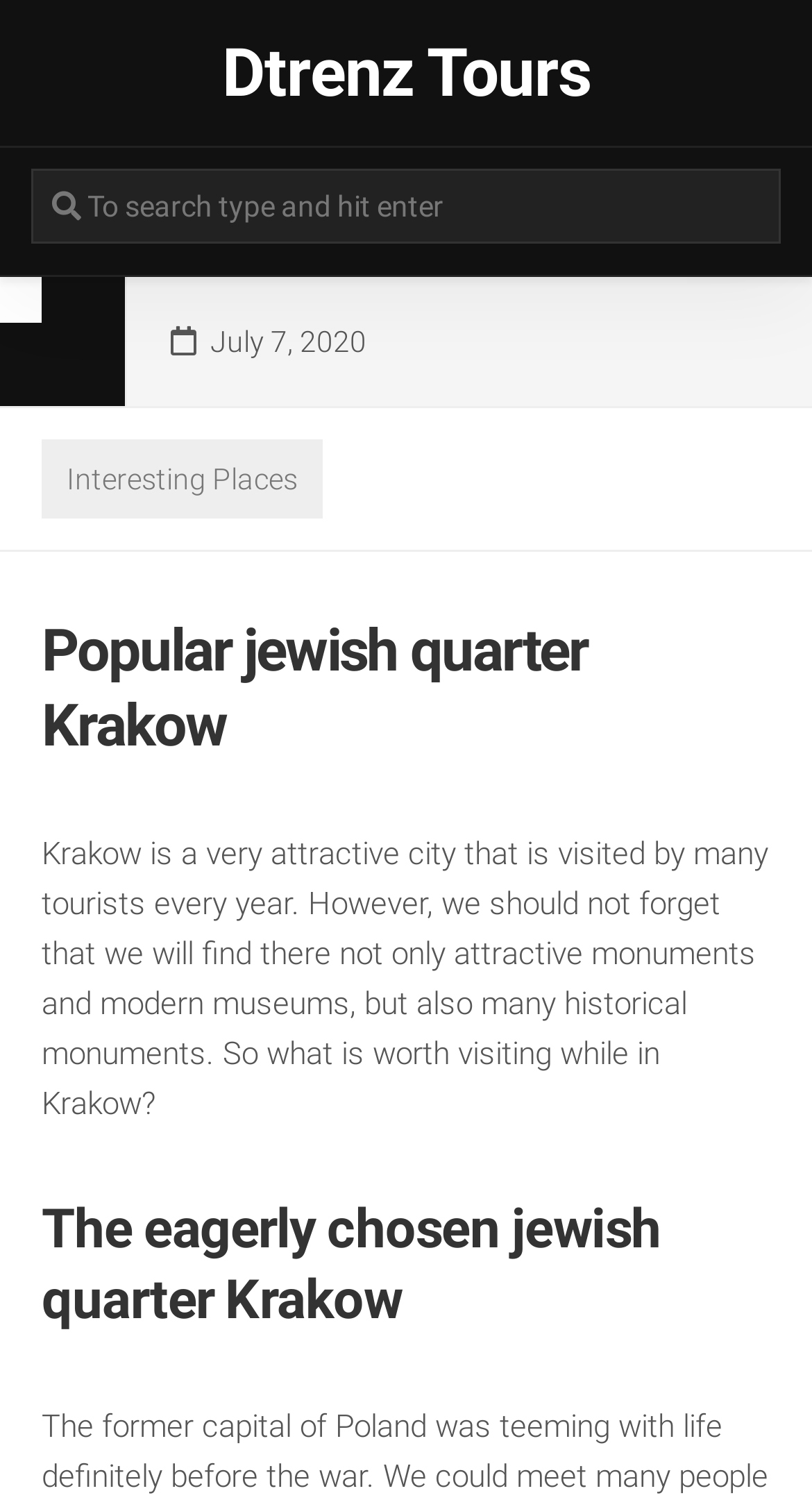Answer the question below in one word or phrase:
What is the city being described on the webpage?

Krakow